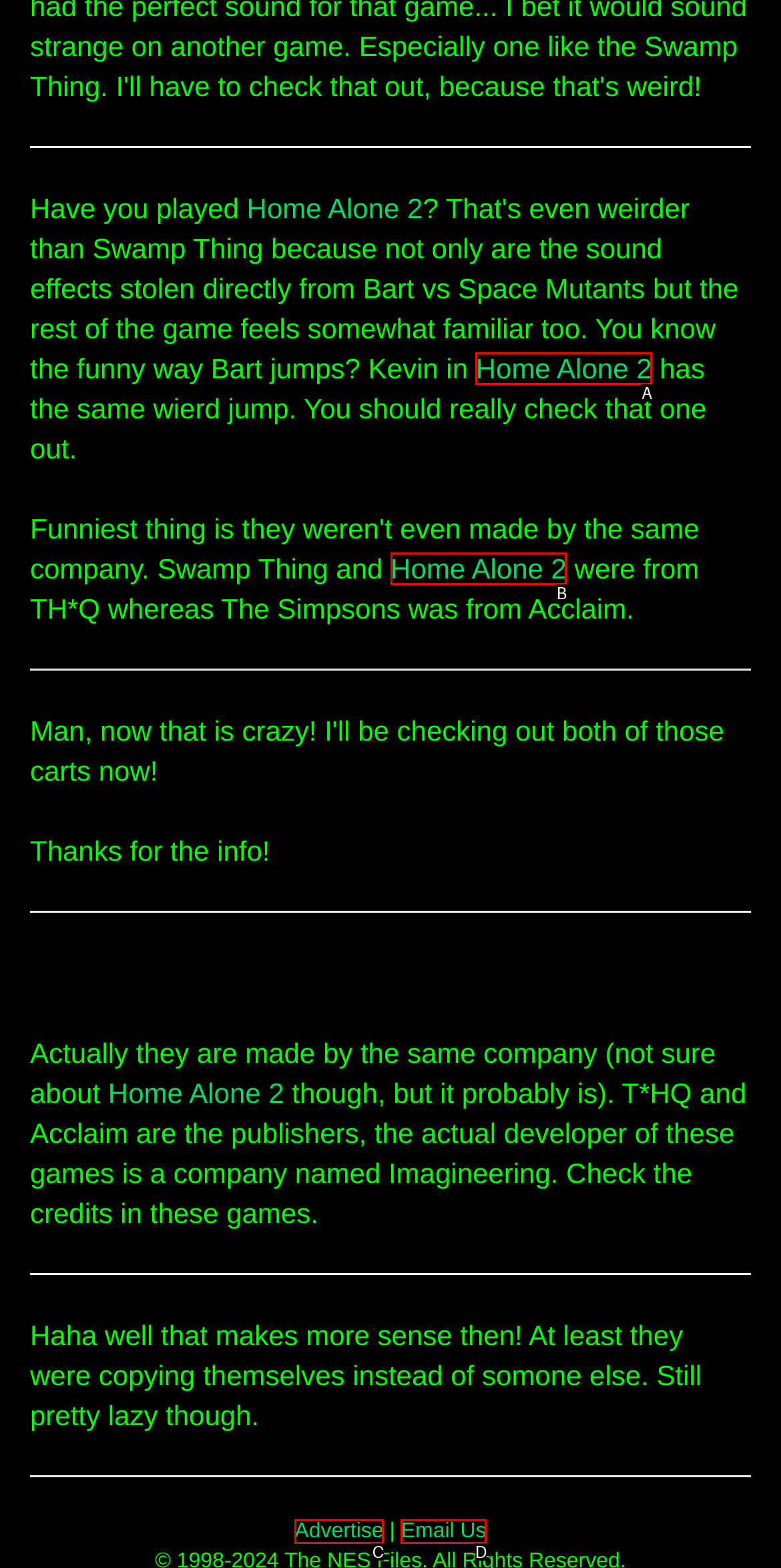Select the letter from the given choices that aligns best with the description: Advertise. Reply with the specific letter only.

C